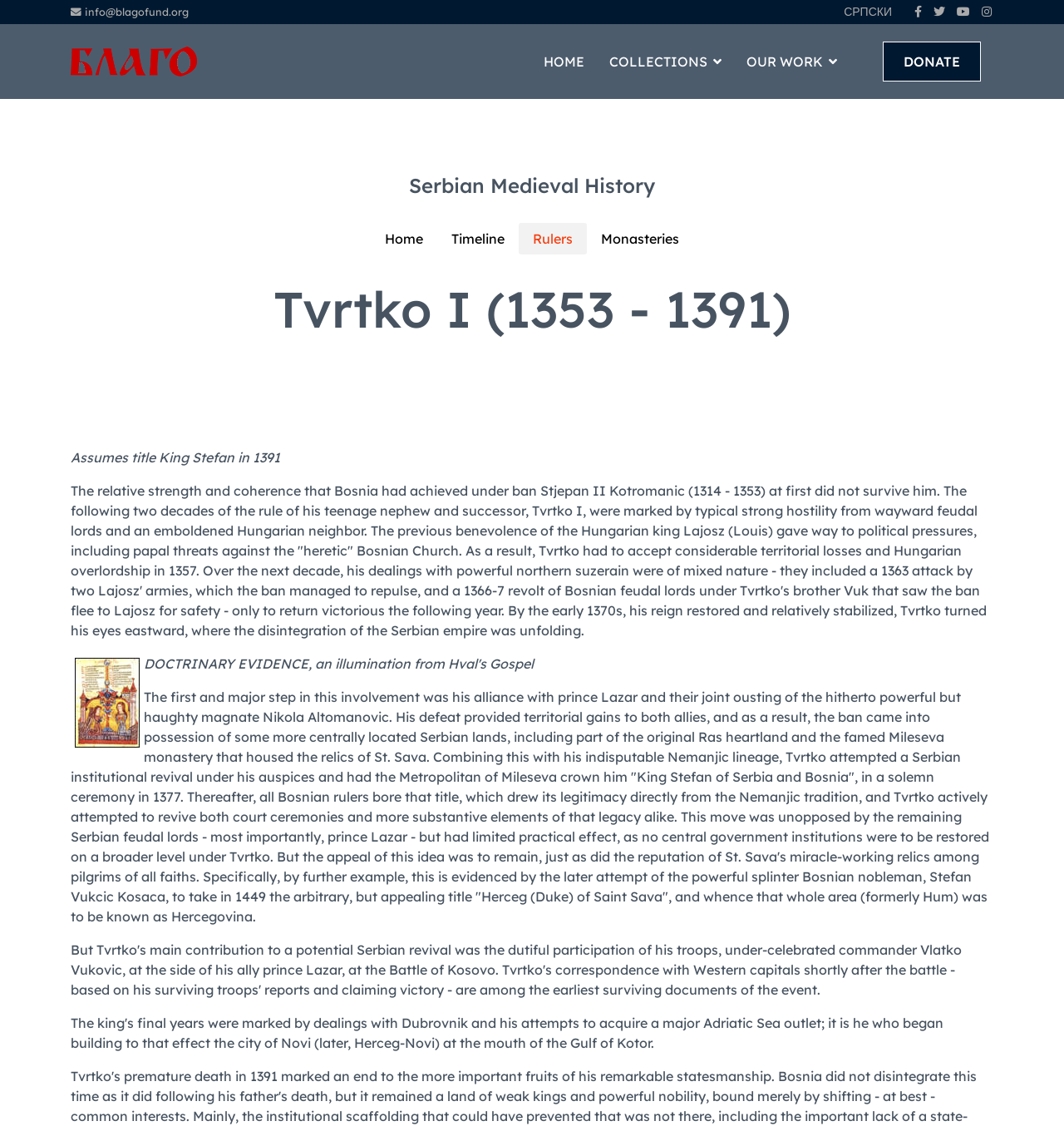What is the name of the fund? Please answer the question using a single word or phrase based on the image.

Blago Fund